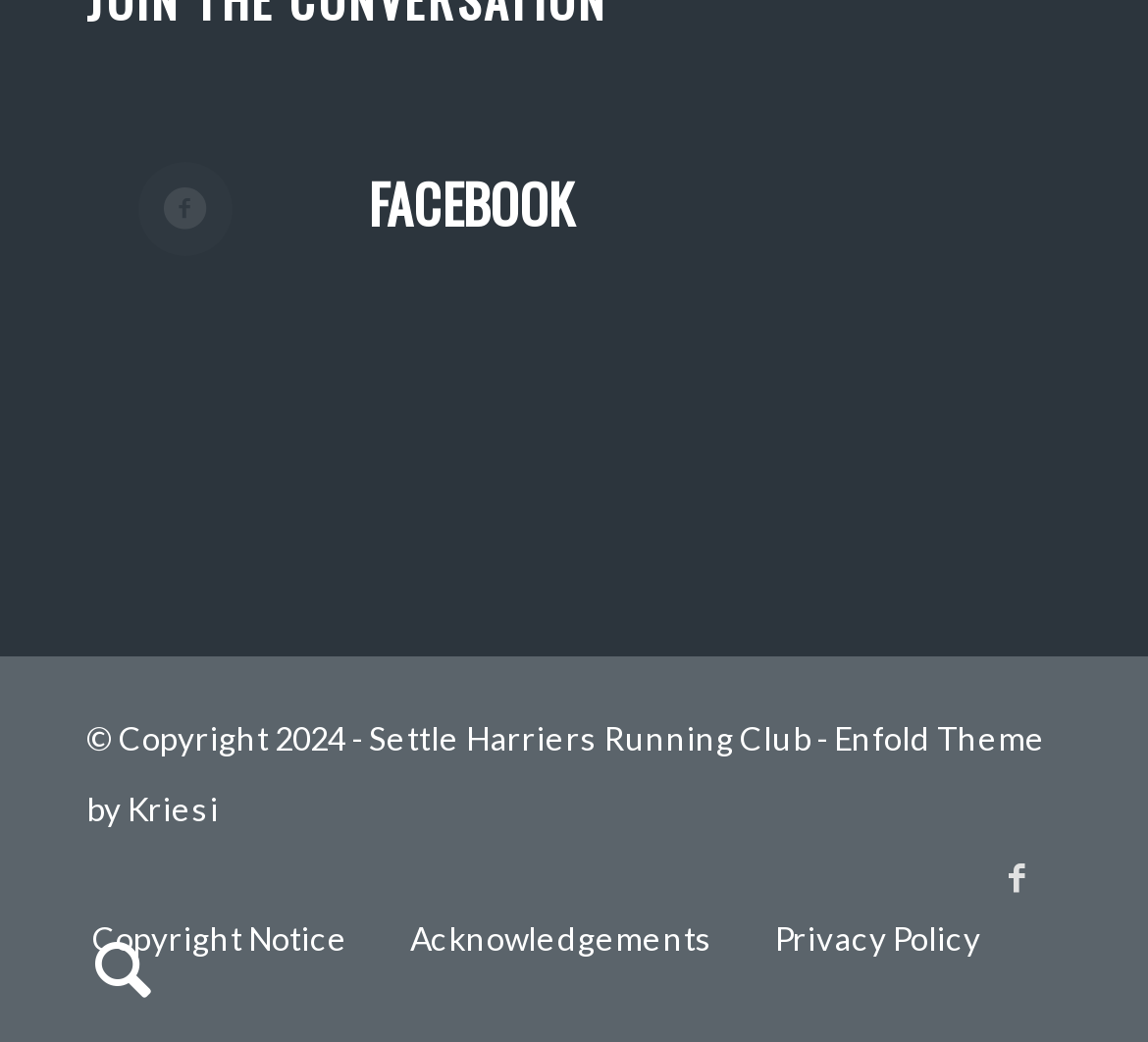Determine the bounding box coordinates of the region to click in order to accomplish the following instruction: "Click on Facebook link". Provide the coordinates as four float numbers between 0 and 1, specifically [left, top, right, bottom].

[0.121, 0.154, 0.203, 0.245]